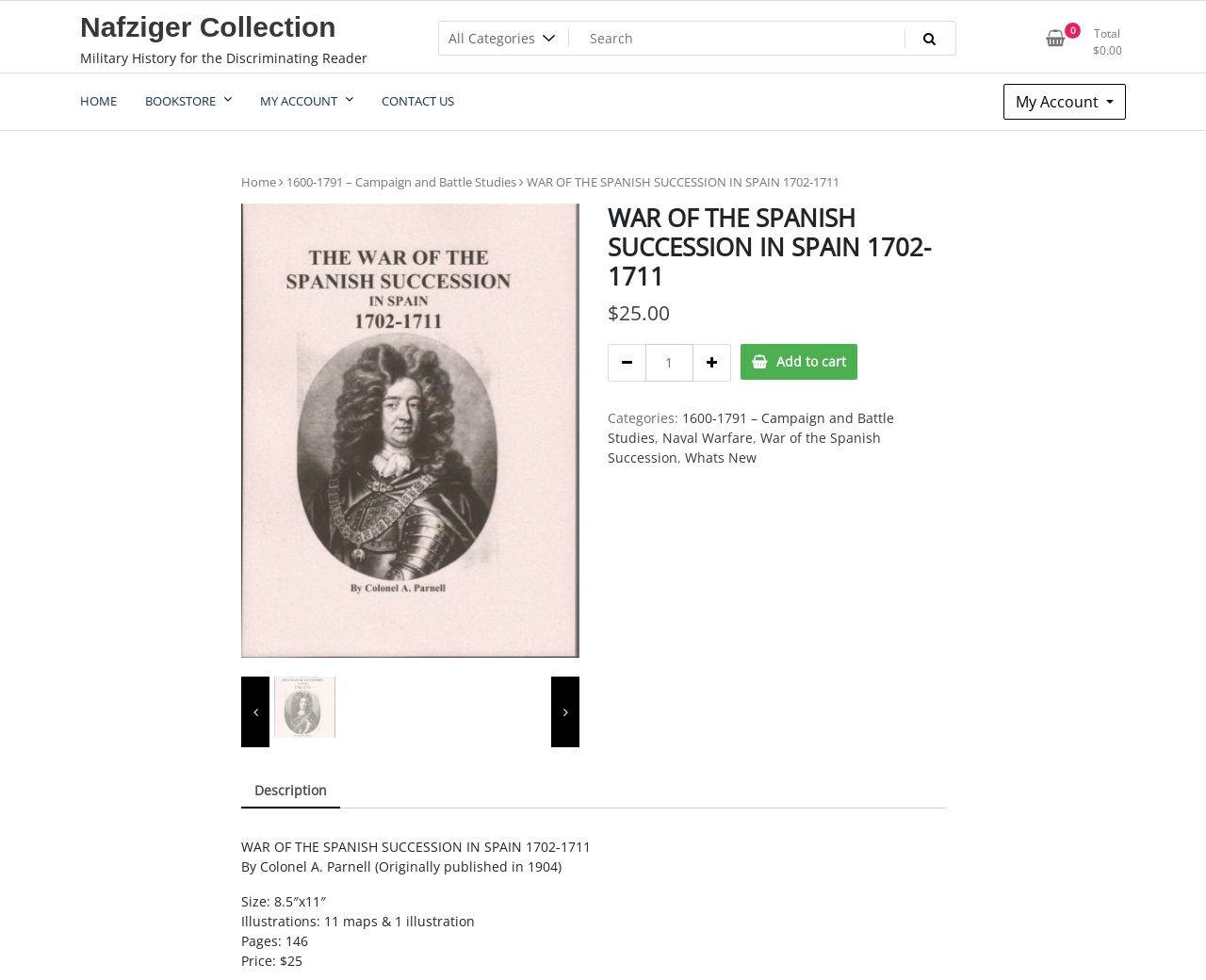What is the size of this book?
Based on the screenshot, answer the question with a single word or phrase.

8.5″x11″